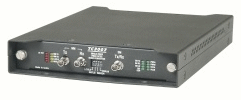Analyze the image and describe all the key elements you observe.

The image showcases the TC3007 Combination WDM and Fiber Optic Mode Converter/Repeater, a versatile device designed for converting Wavelength Division Multiplexing (WDM) signals between multimode and single-mode fiber optics. The unit features various indicators and ports on its front panel, allowing for easy monitoring and connections. Promising data rates of up to 200 Mbps and supporting distances of up to 50 km, this mode converter is tailored for seamless operation in telecommunication networks. Additionally, it includes capabilities such as a local dry contact alarm relay, a test signal generator with eight indicators, and options for local and remote loopback. The design allows flexibility for both standalone or rack-mounted installations, making it suitable for diverse applications in the field.